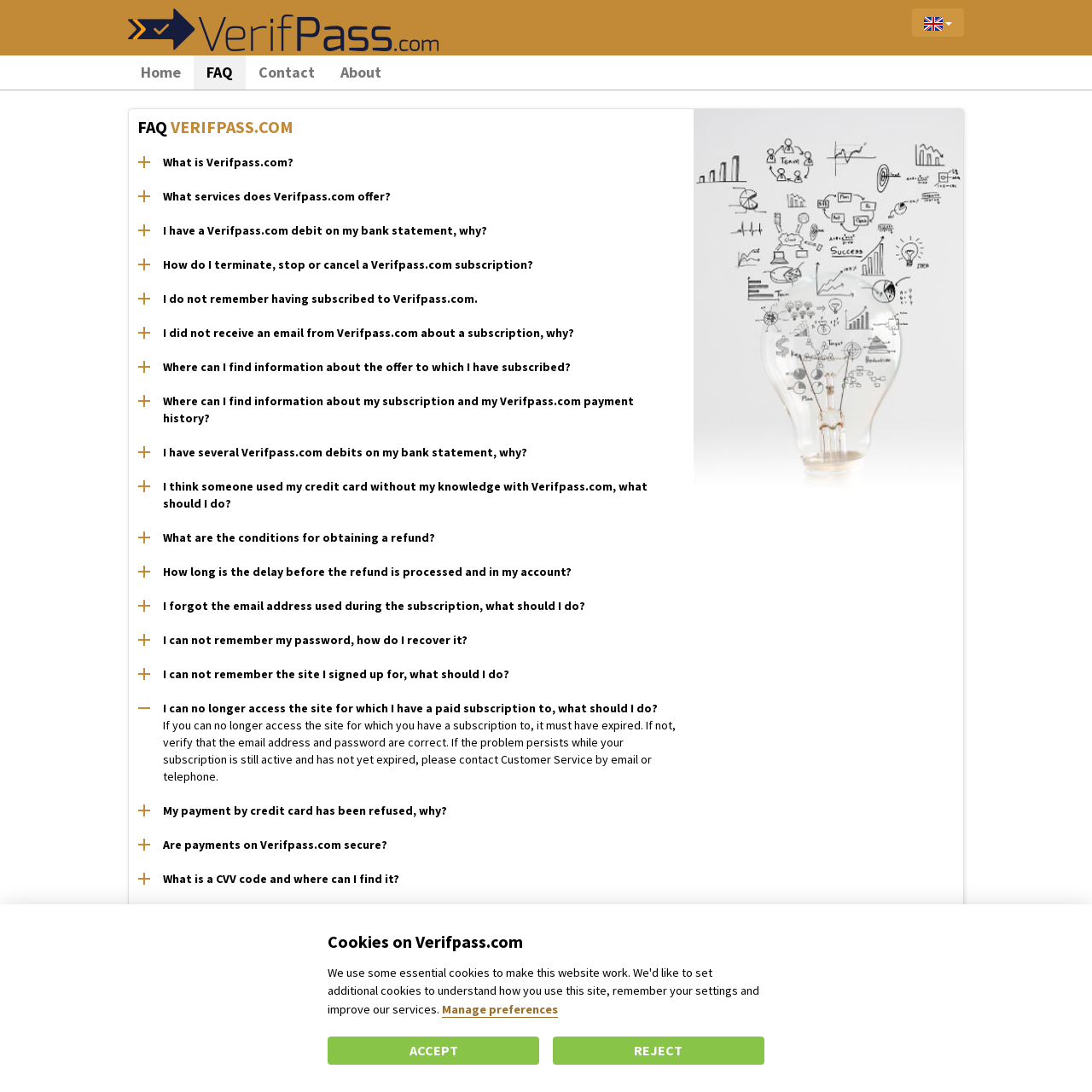Provide your answer in one word or a succinct phrase for the question: 
What is the purpose of the 'Contact our Customer Service' link?

To contact customer service